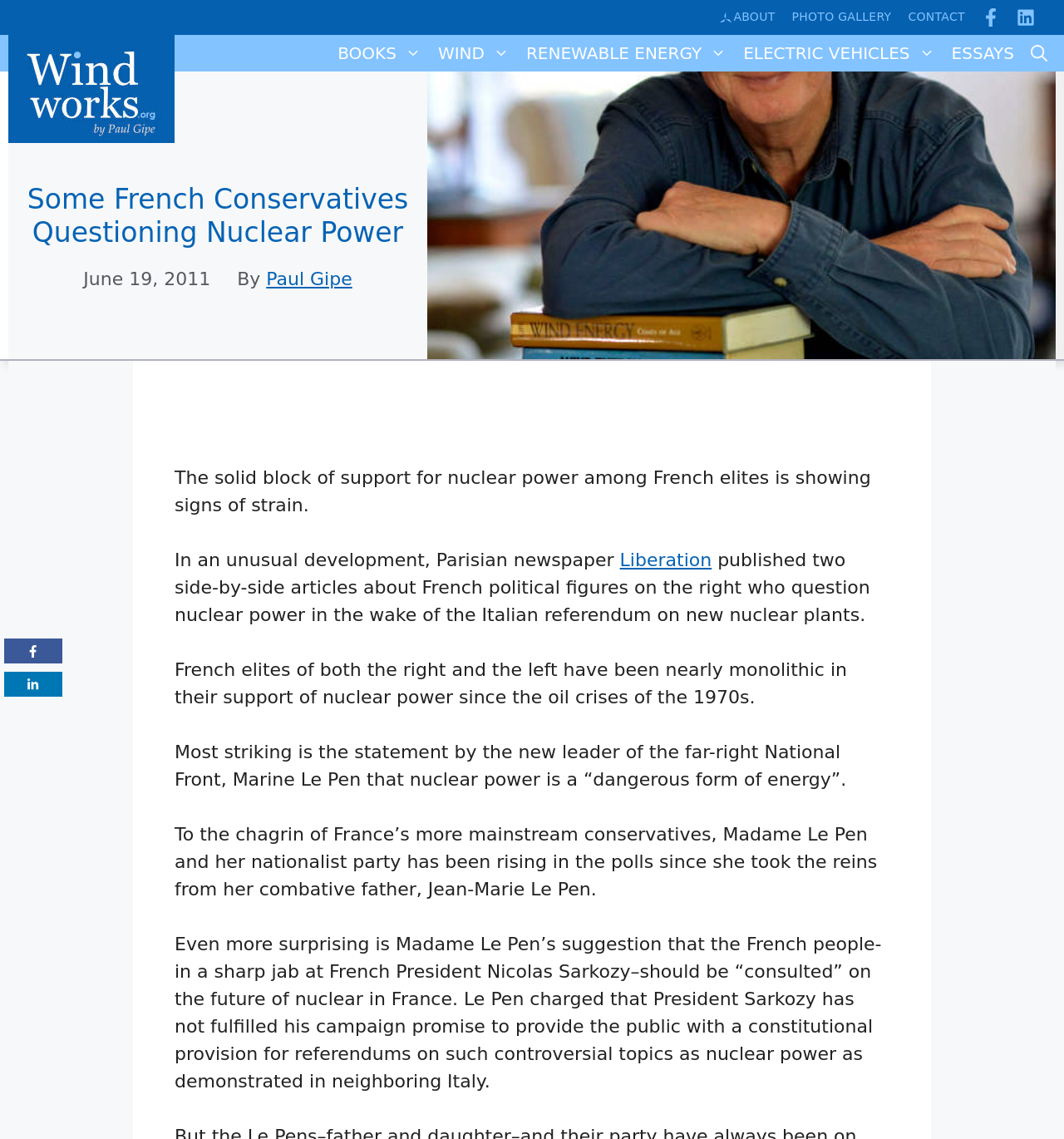Provide the bounding box coordinates of the HTML element described as: "Renewable Energy". The bounding box coordinates should be four float numbers between 0 and 1, i.e., [left, top, right, bottom].

[0.487, 0.031, 0.691, 0.063]